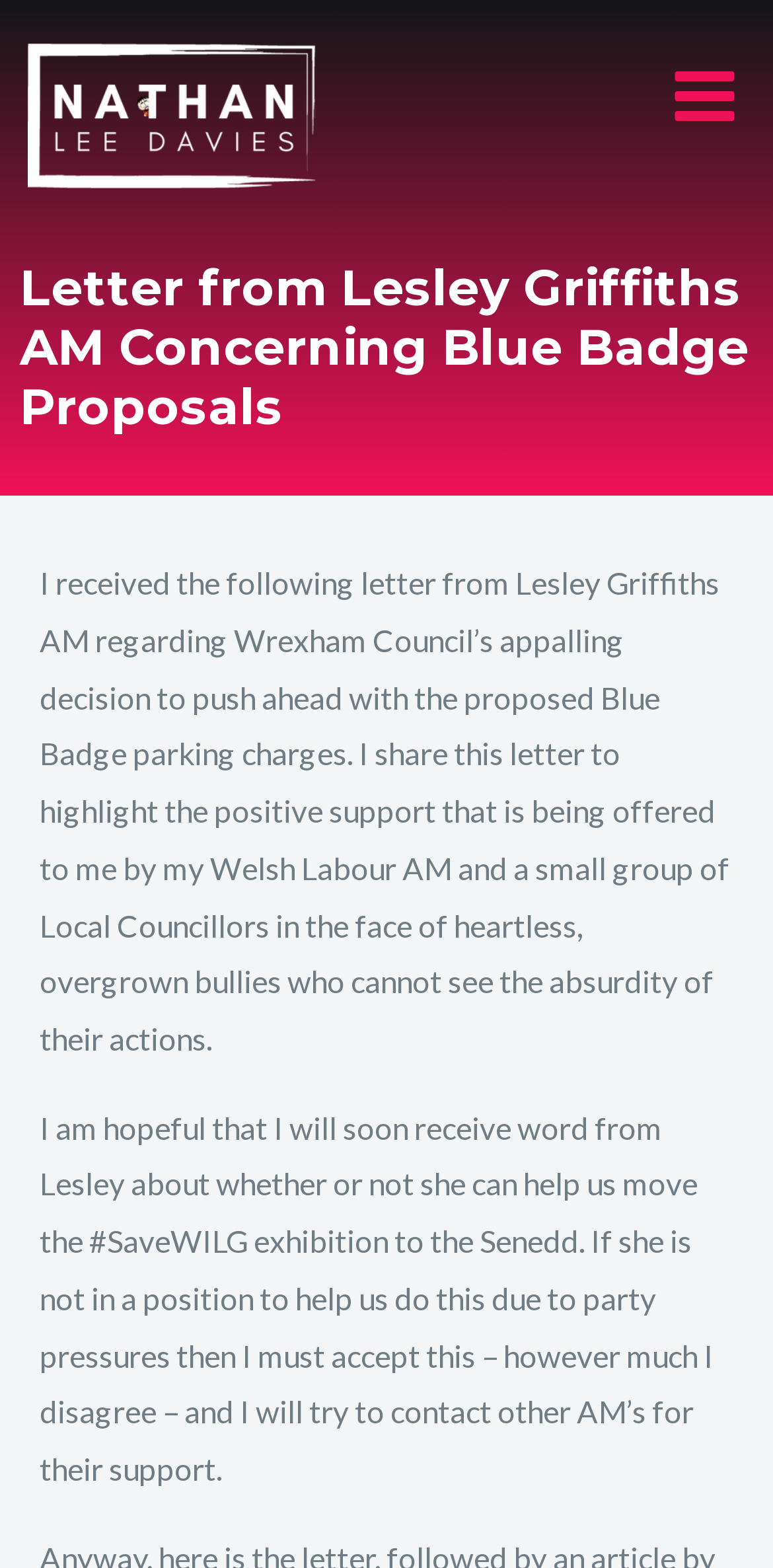Identify the bounding box for the element characterized by the following description: "aria-label="Nathan Lee Davies"".

[0.036, 0.027, 0.6, 0.12]